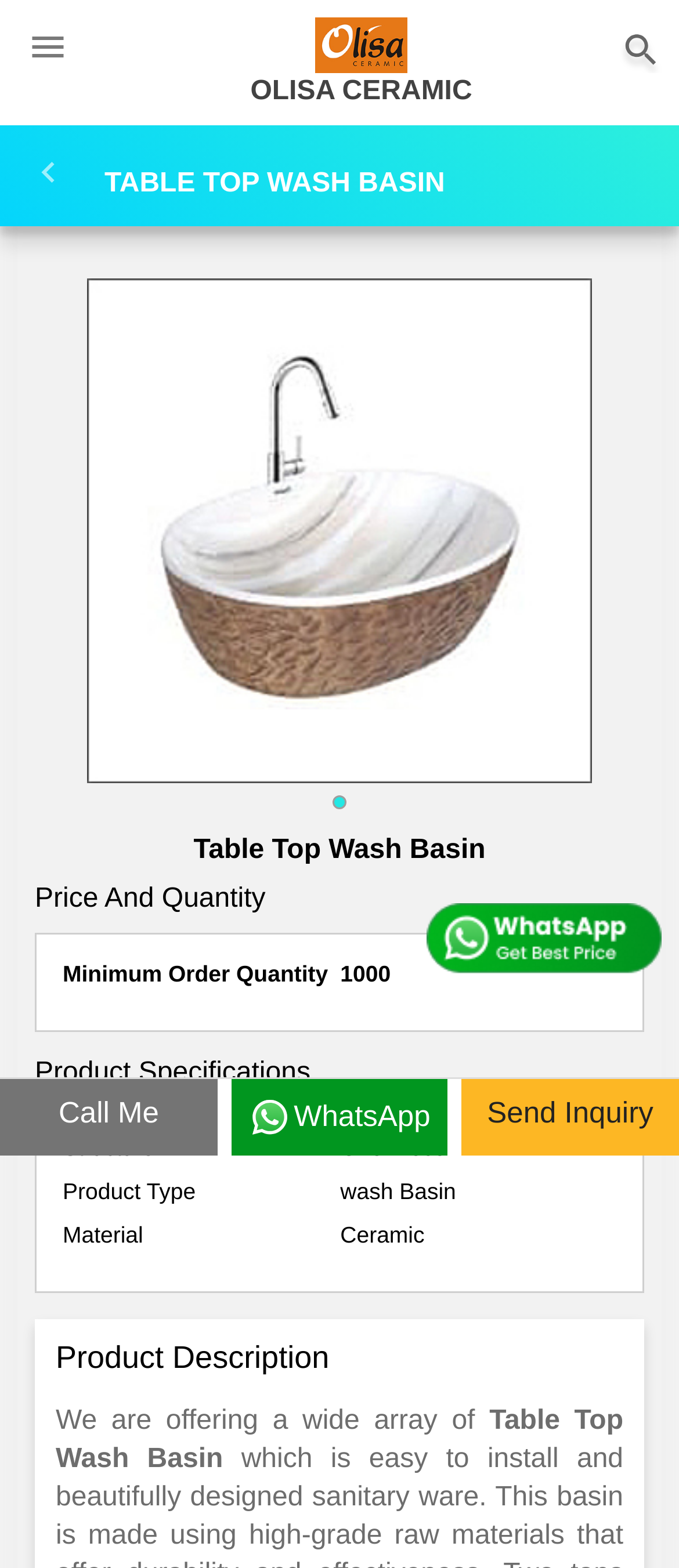What is the minimum order quantity?
Identify the answer in the screenshot and reply with a single word or phrase.

1000